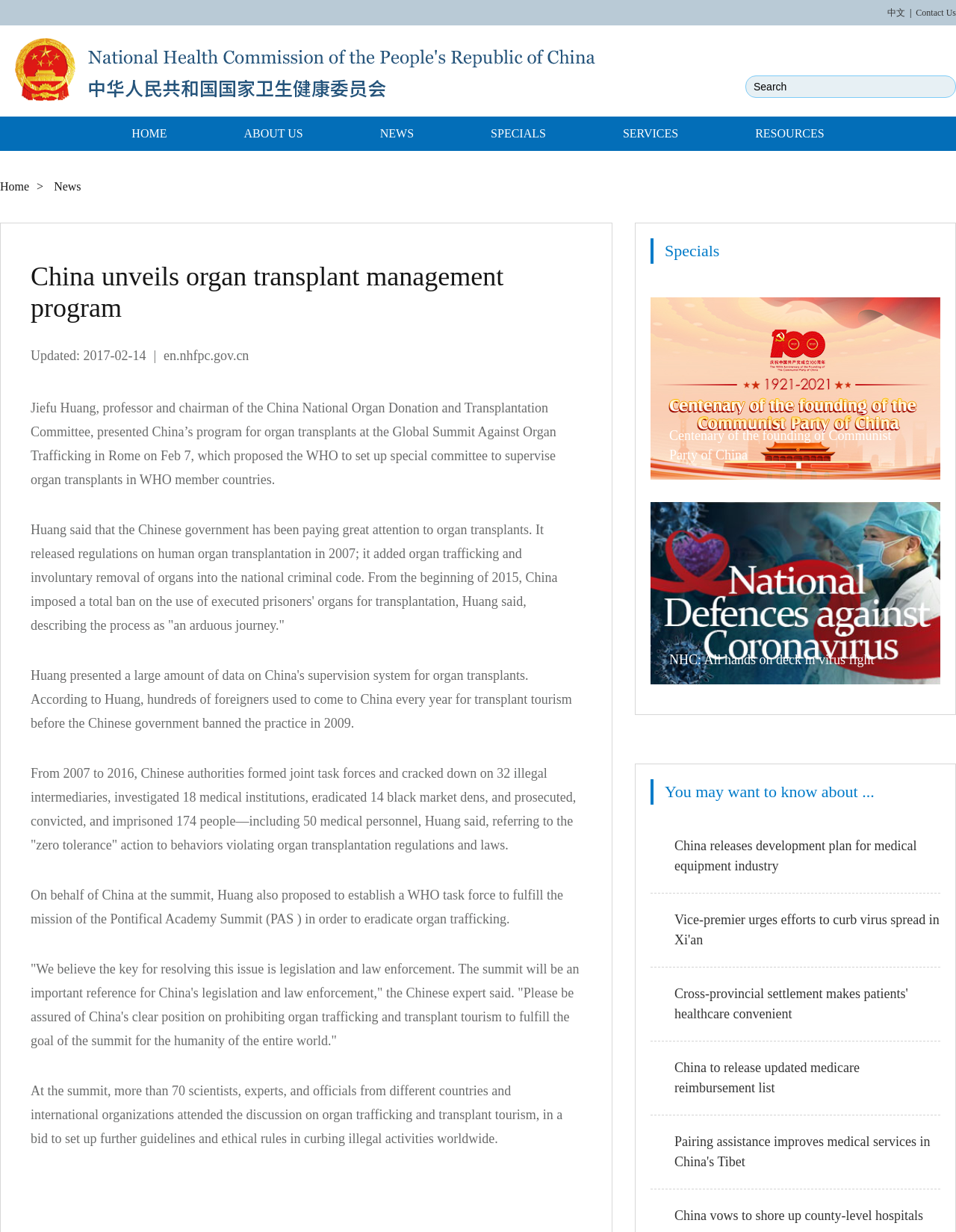Please mark the clickable region by giving the bounding box coordinates needed to complete this instruction: "Go to the home page".

[0.099, 0.095, 0.214, 0.122]